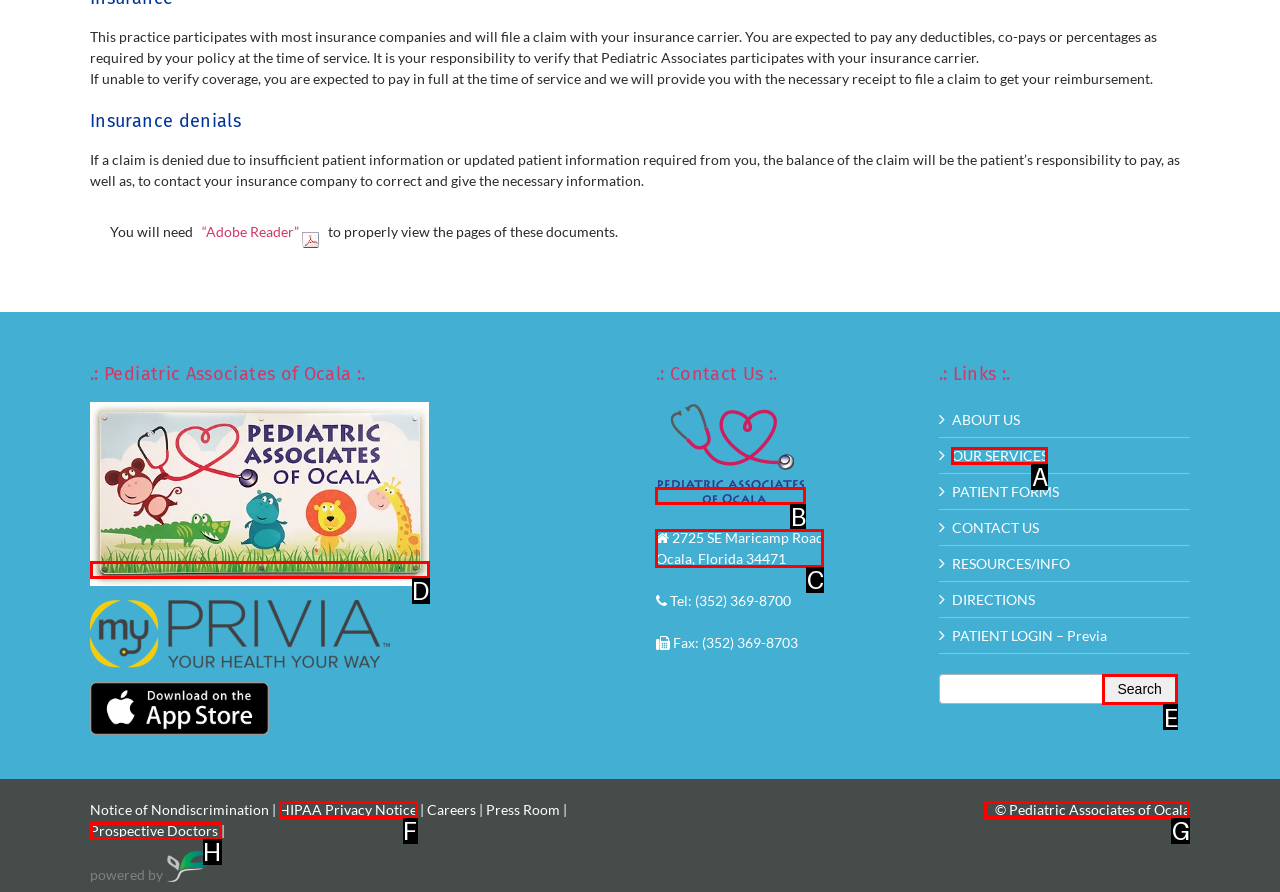Tell me which one HTML element I should click to complete the following task: Search Answer with the option's letter from the given choices directly.

E